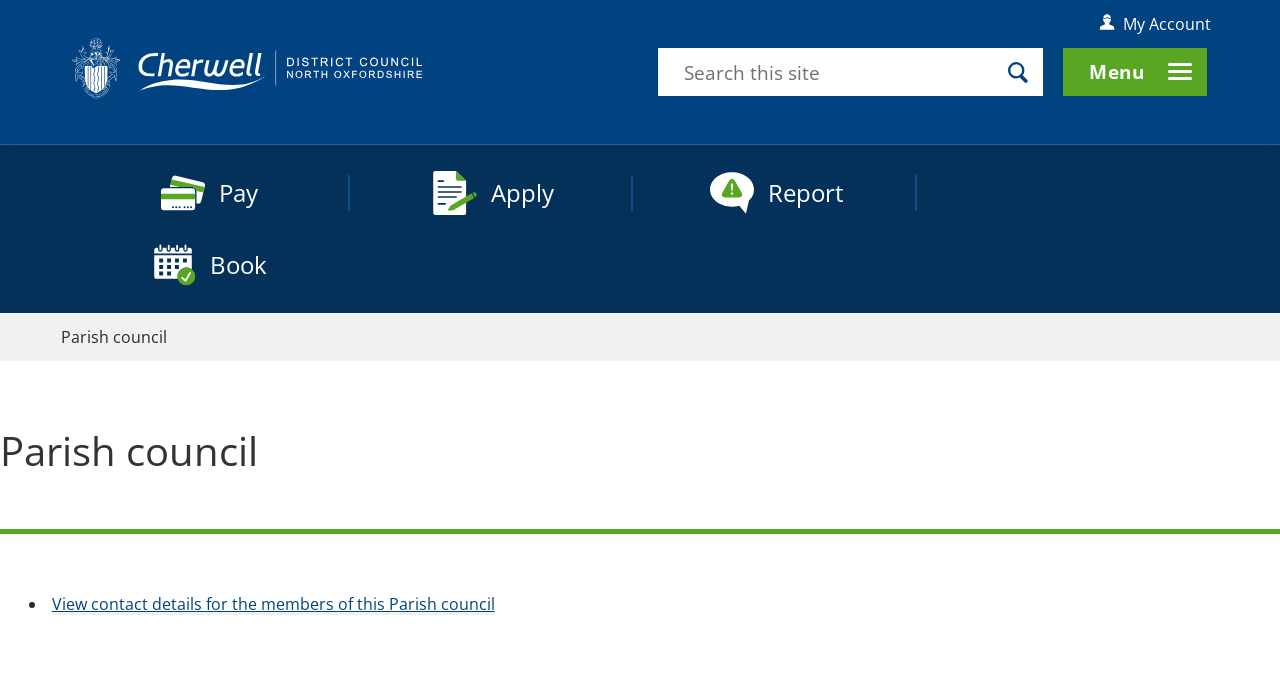Determine the bounding box coordinates for the clickable element required to fulfill the instruction: "View contact details for the members of this Parish council". Provide the coordinates as four float numbers between 0 and 1, i.e., [left, top, right, bottom].

[0.04, 0.852, 0.387, 0.884]